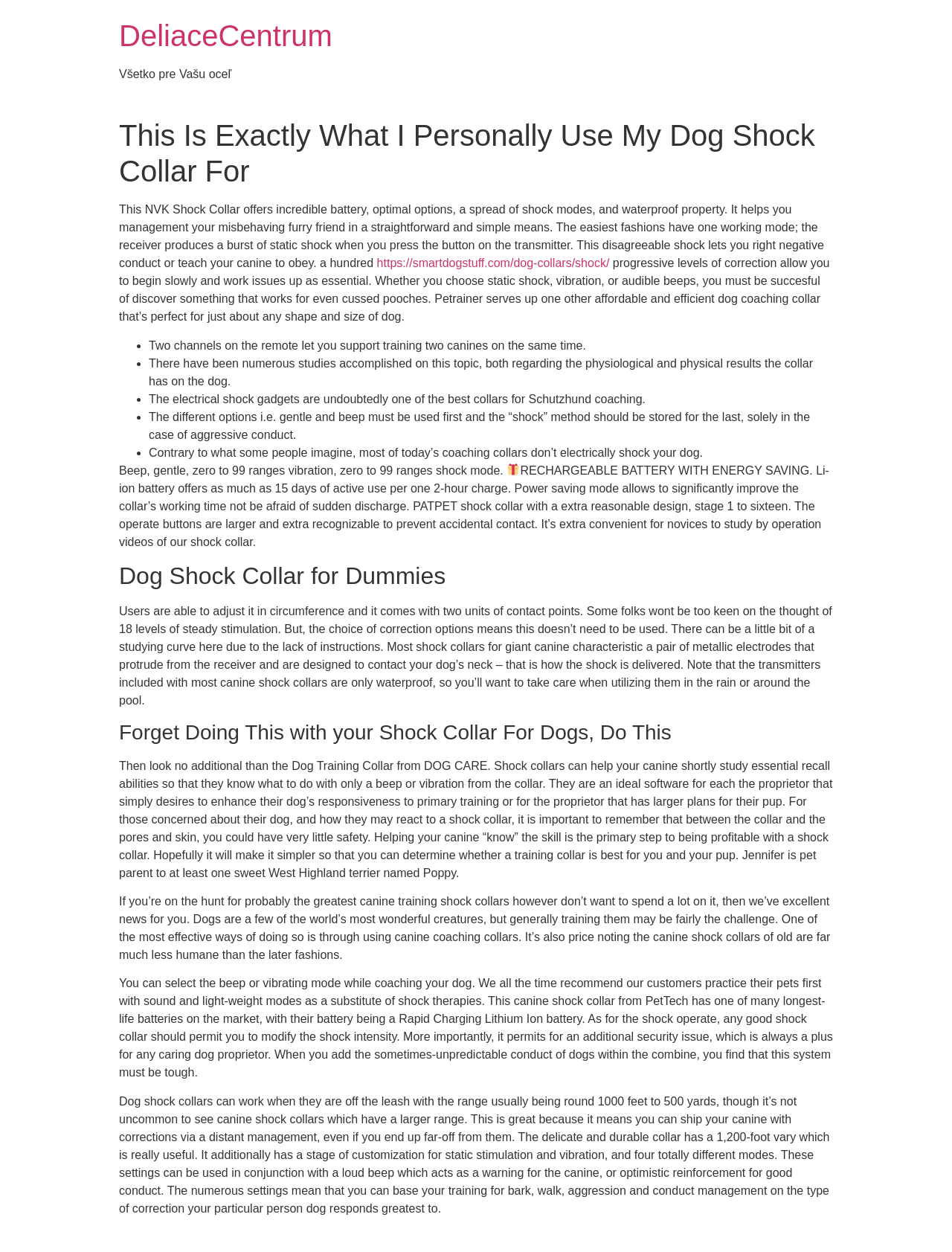How many levels of shock mode are available?
Use the image to give a comprehensive and detailed response to the question.

In the section describing the features of a particular dog shock collar, it mentions 'zero to 99 levels shock mode'. This implies that the collar has 99 different levels of shock mode that can be adjusted.